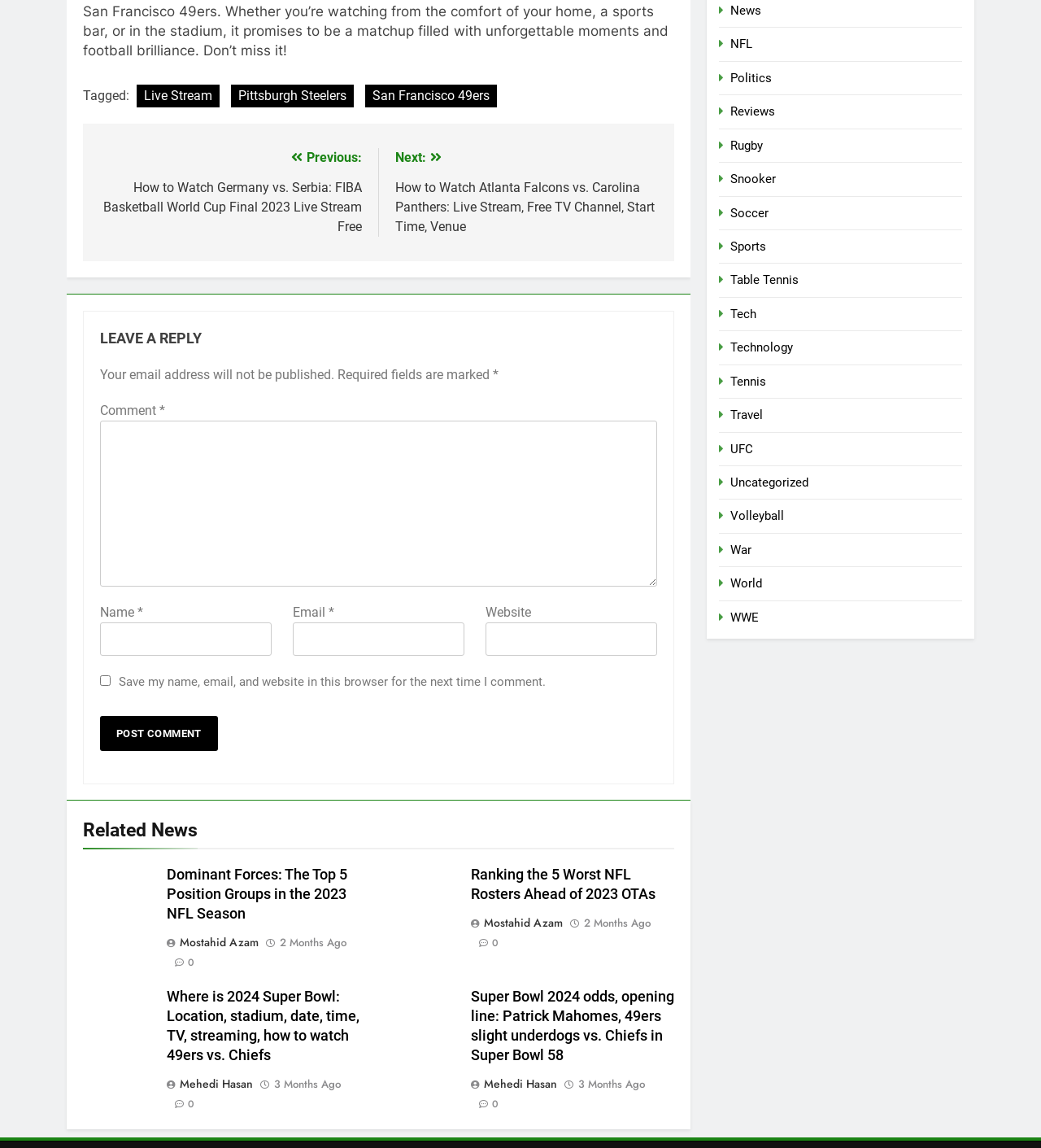Provide a brief response in the form of a single word or phrase:
What are the categories listed at the top of the webpage?

News, NFL, Politics, etc.